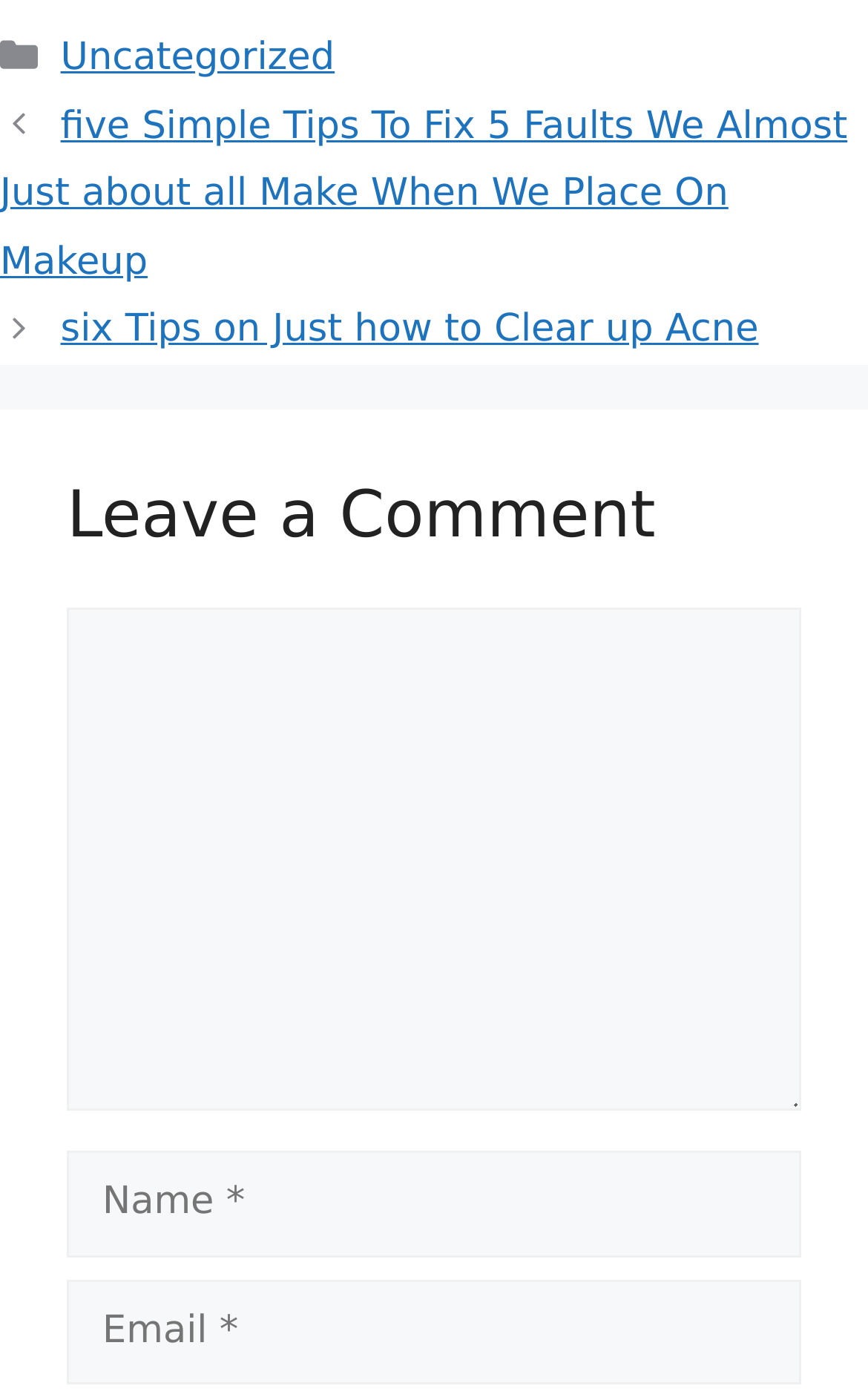What is the purpose of the 'Comment' textbox?
Provide a detailed and well-explained answer to the question.

The 'Comment' textbox is located below the 'Leave a Comment' heading, and it is a required field. This suggests that the purpose of the textbox is to allow users to leave a comment on the webpage.